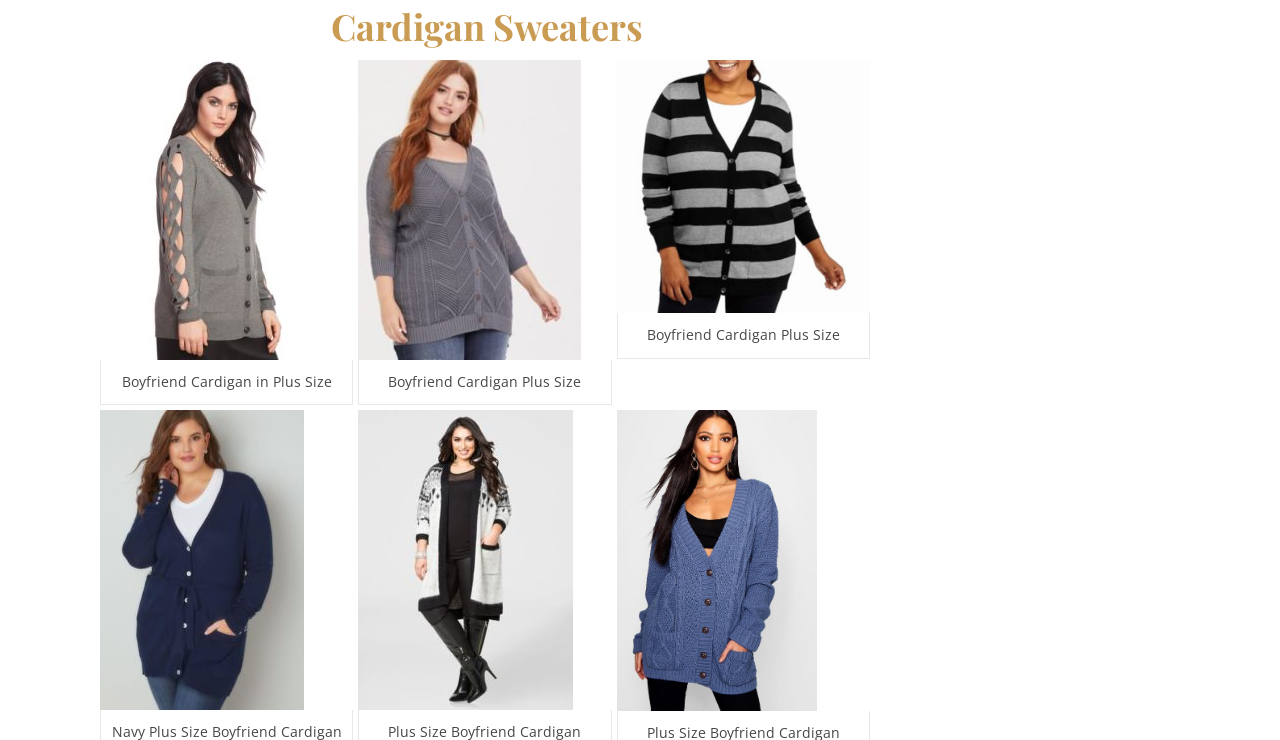What is the color of the 'Navy Plus Size Boyfriend Cardigan'?
Look at the screenshot and give a one-word or phrase answer.

Navy